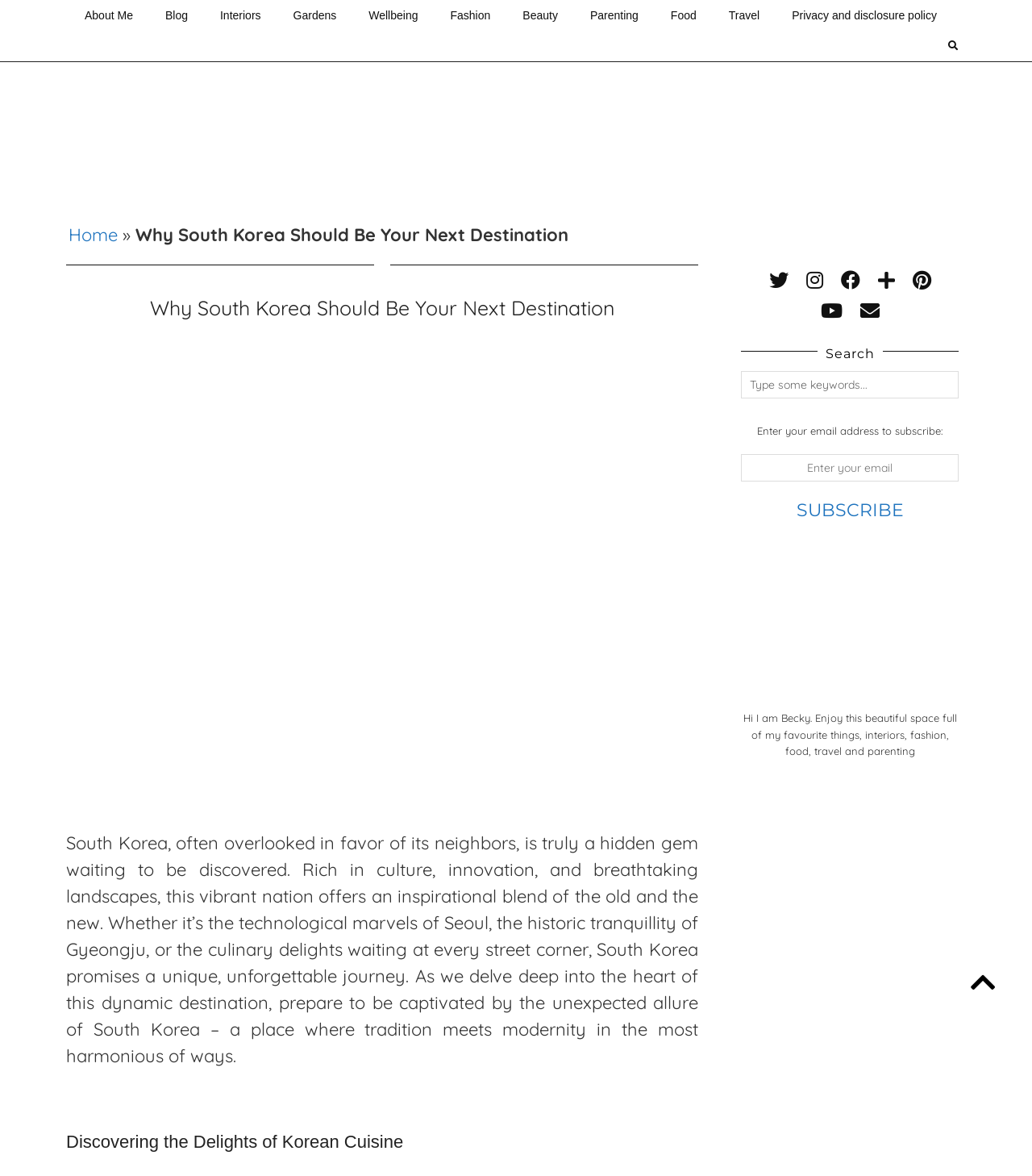Please respond to the question using a single word or phrase:
How many social media links are there?

7